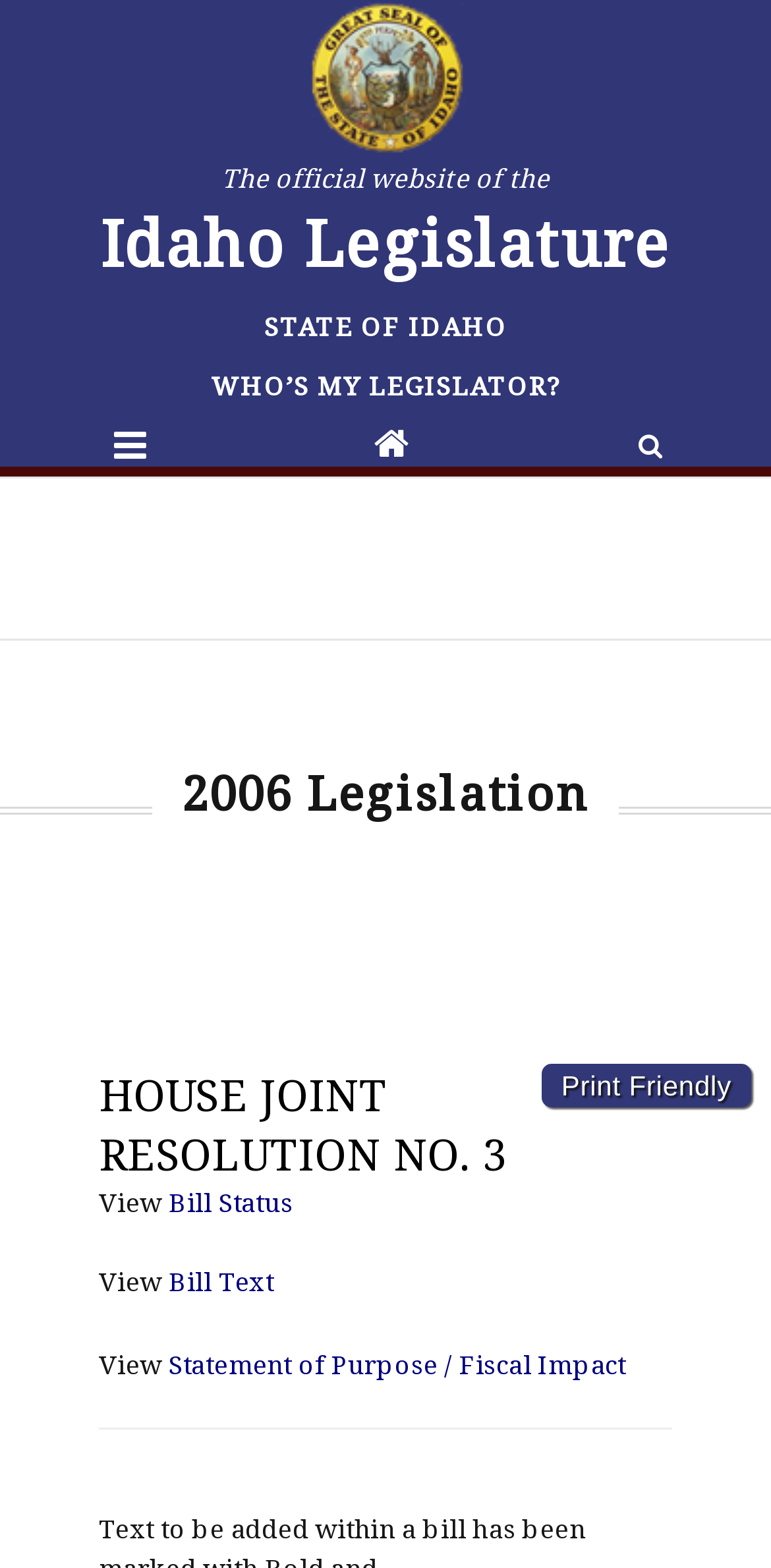How many options are available to view?
Provide an in-depth and detailed answer to the question.

There are four options to view: 'Bill Status', 'Bill Text', 'Statement of Purpose / Fiscal Impact', and 'Print Friendly'. These options can be identified by their bounding box coordinates and OCR text.